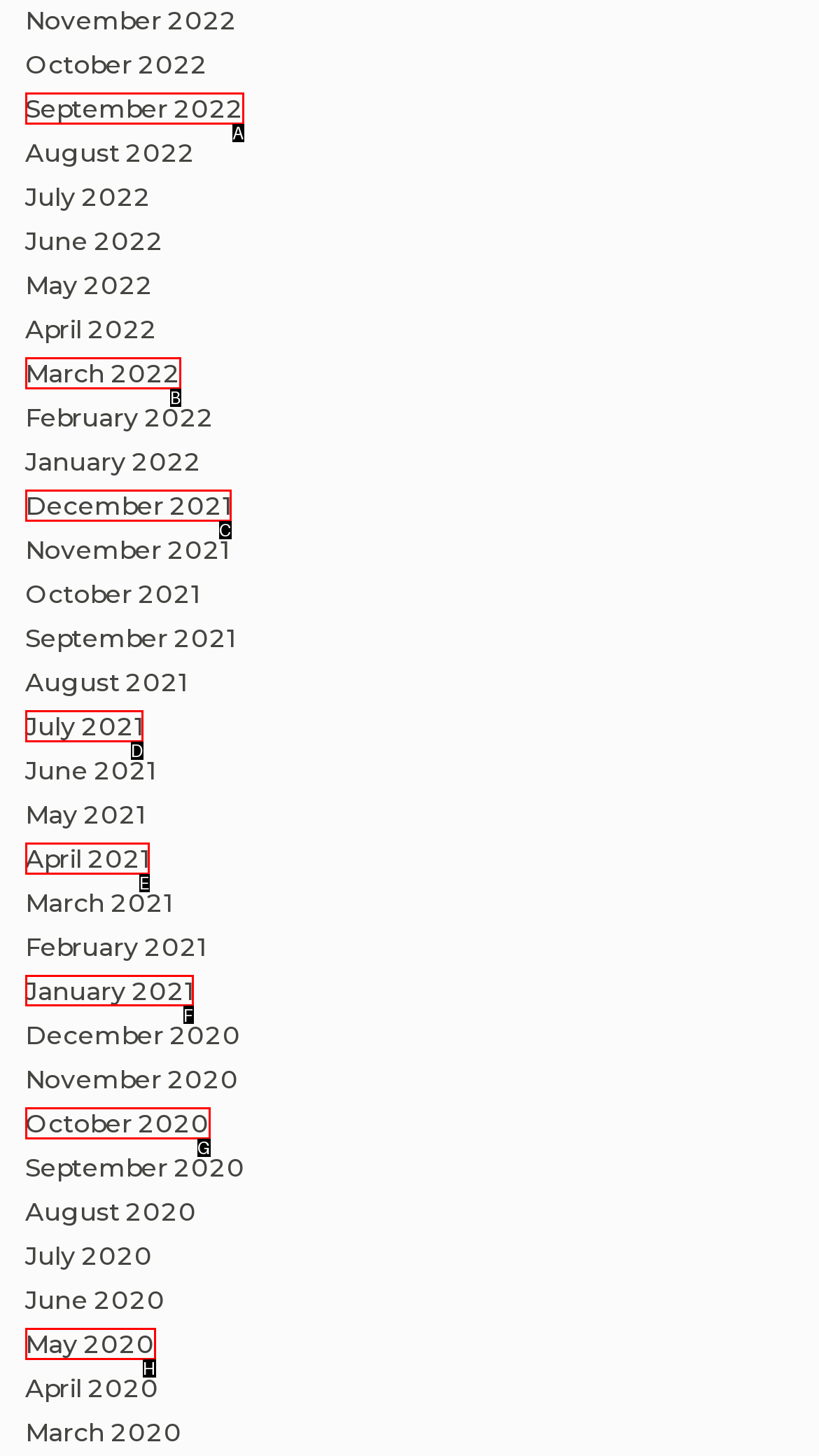Identify which HTML element to click to fulfill the following task: View January 2021. Provide your response using the letter of the correct choice.

F